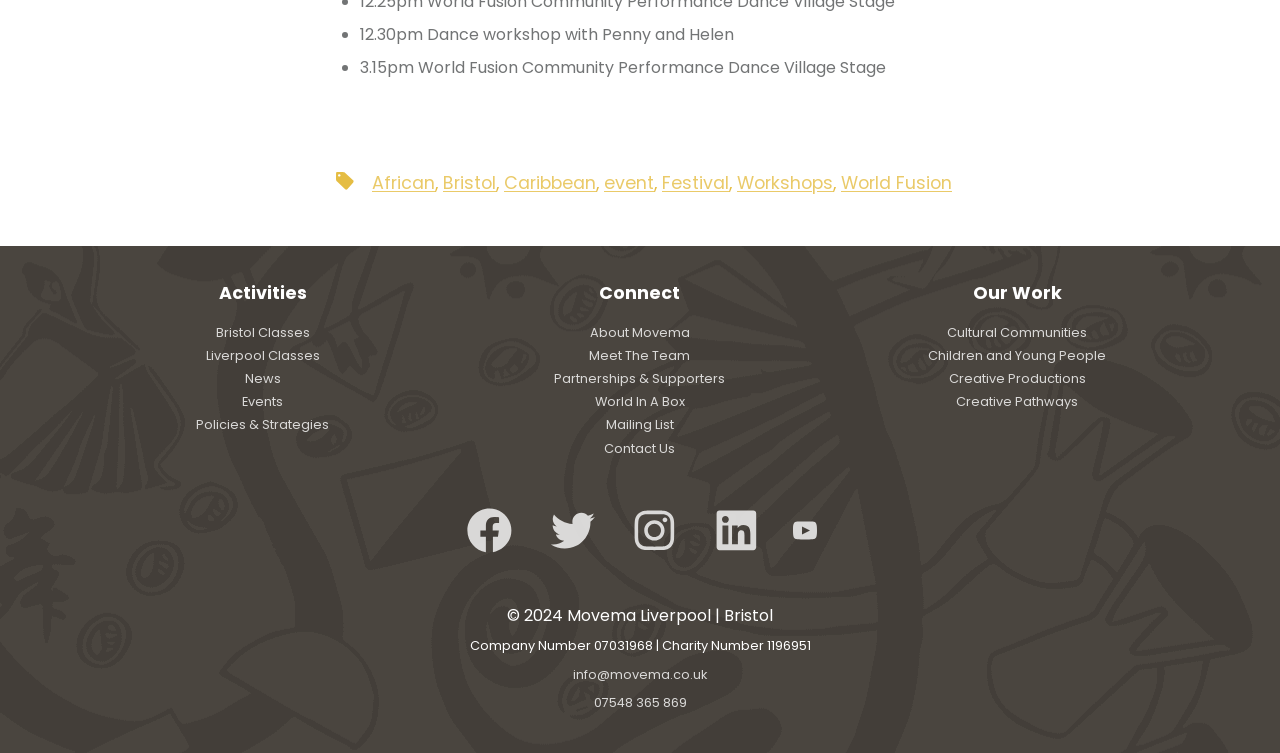Bounding box coordinates are specified in the format (top-left x, top-left y, bottom-right x, bottom-right y). All values are floating point numbers bounded between 0 and 1. Please provide the bounding box coordinate of the region this sentence describes: World In A Box

[0.465, 0.522, 0.535, 0.545]